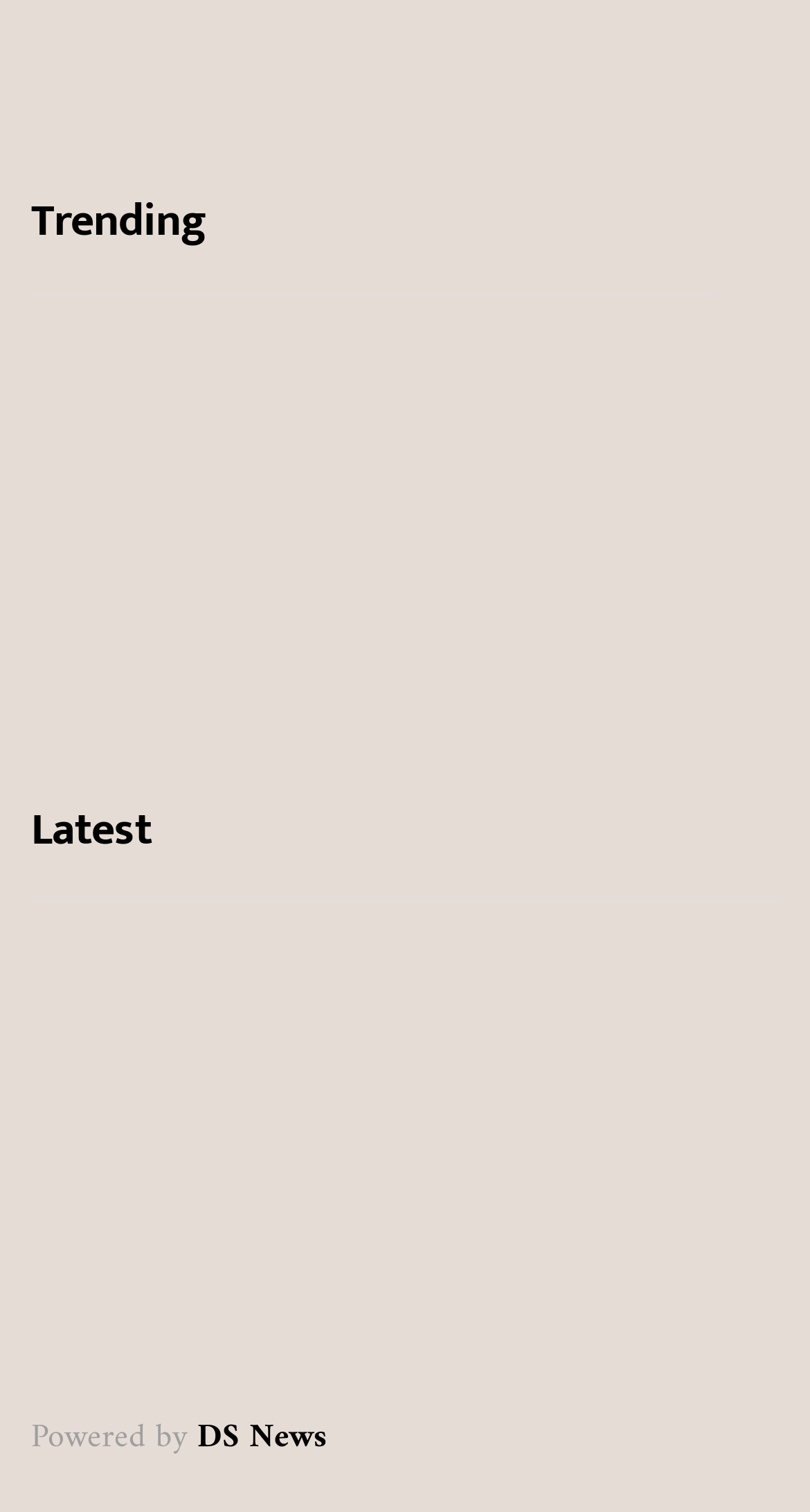Answer the following query concisely with a single word or phrase:
What is the category of the article 'Decoding UAE Car Insurance: Essential Tips for Policy Holders'?

BUSINESS